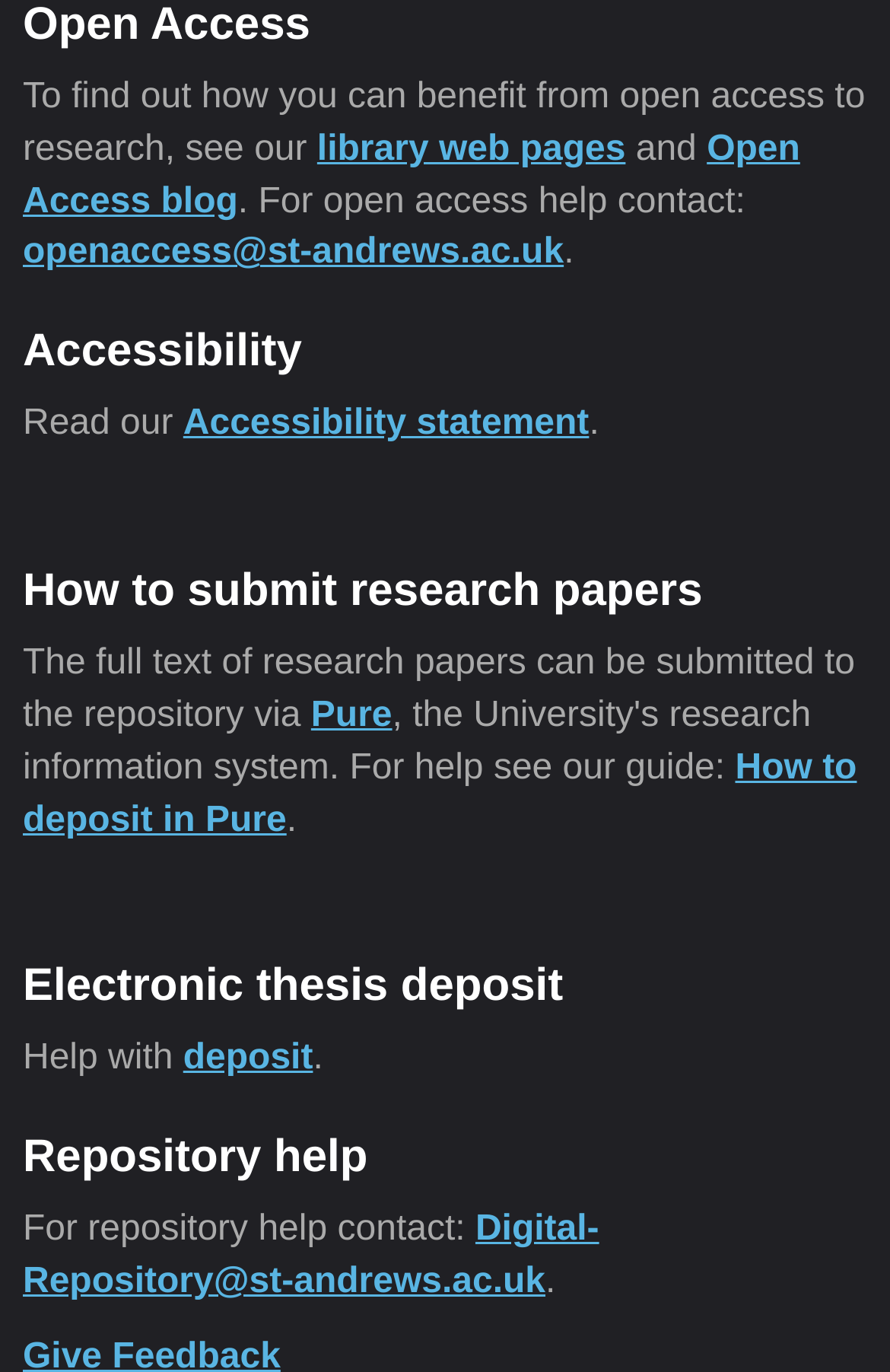Where can research papers be submitted?
Refer to the image and respond with a one-word or short-phrase answer.

Pure